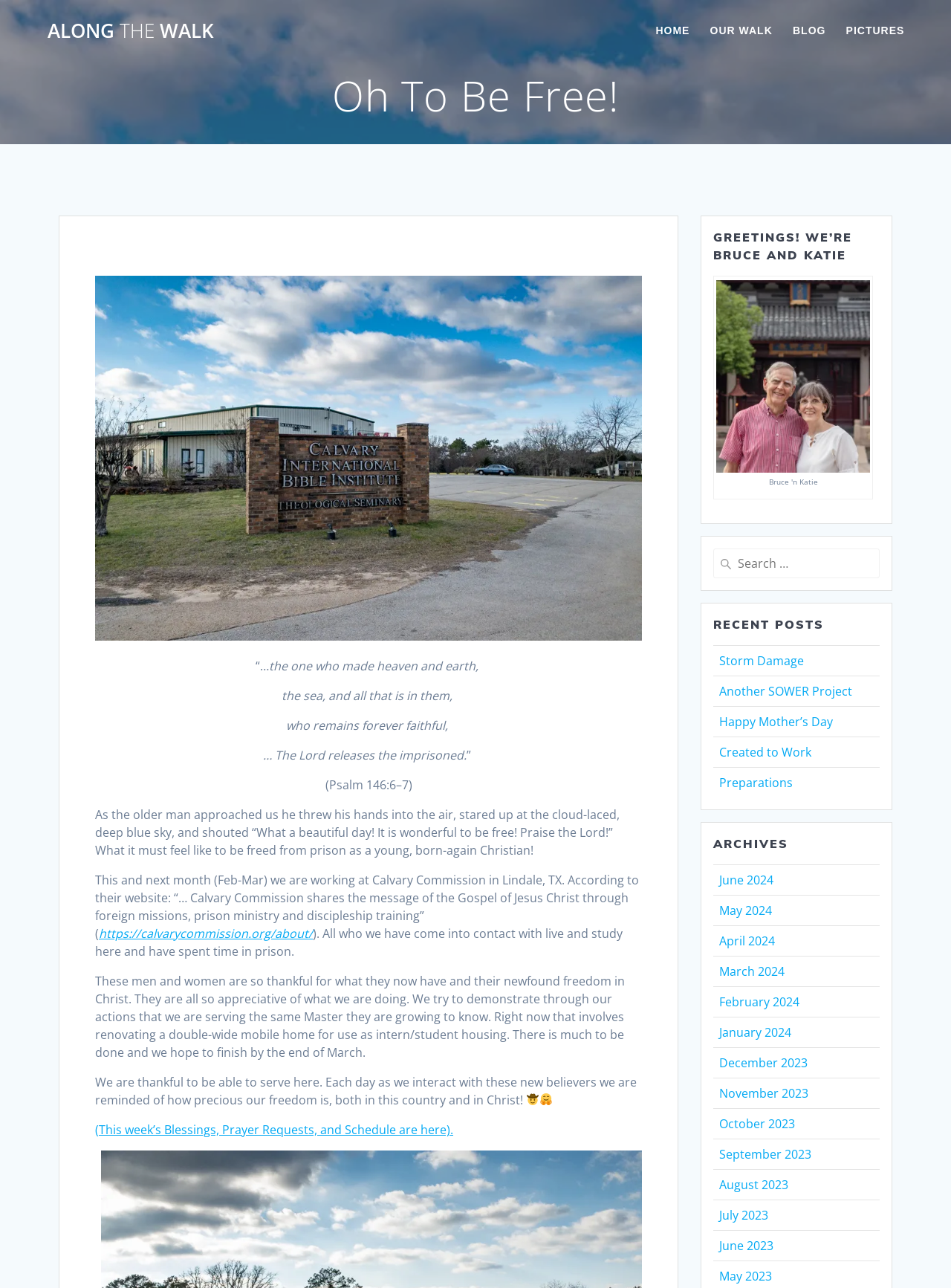What is the purpose of the authors' current project?
Give a detailed response to the question by analyzing the screenshot.

The purpose of the authors' current project can be determined by reading the text content of the page. The post mentions that they are currently renovating a double-wide mobile home for use as intern/student housing.